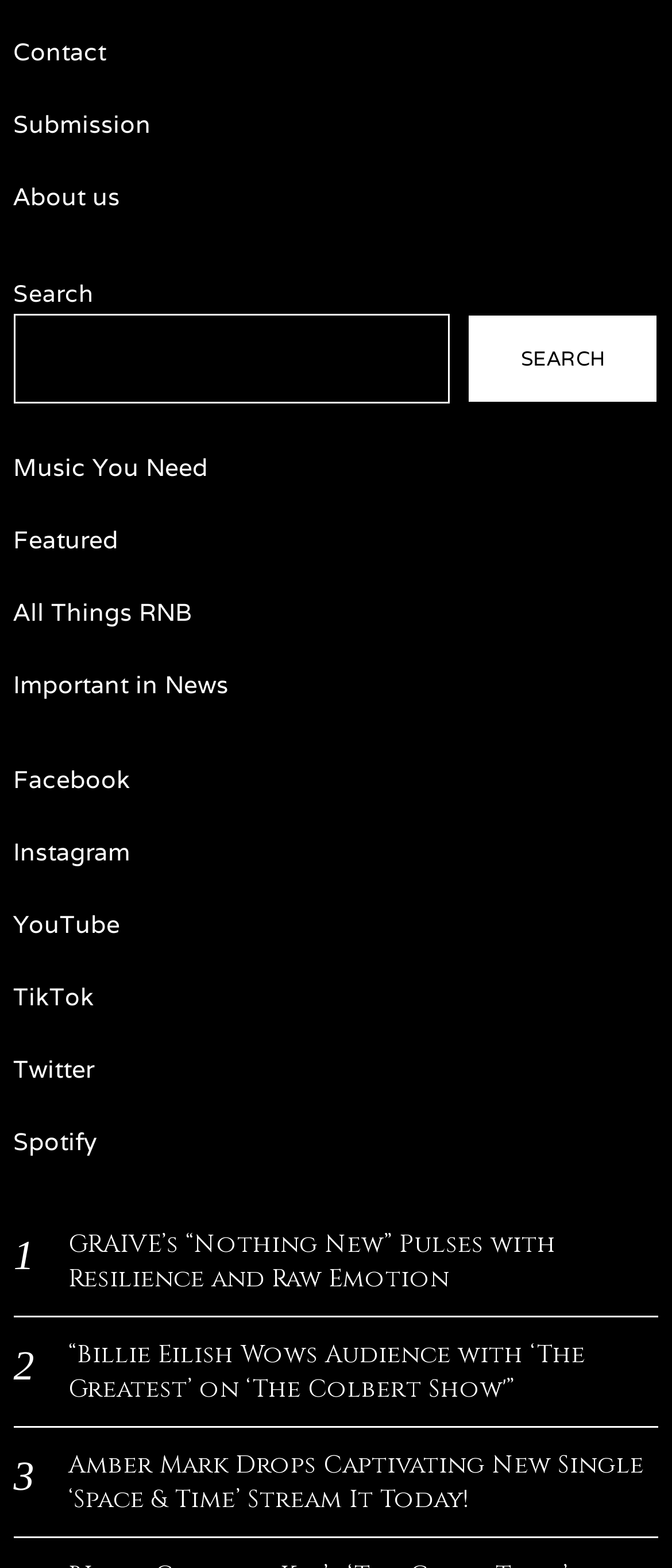What type of content does the webpage feature?
Give a single word or phrase answer based on the content of the image.

Music and news